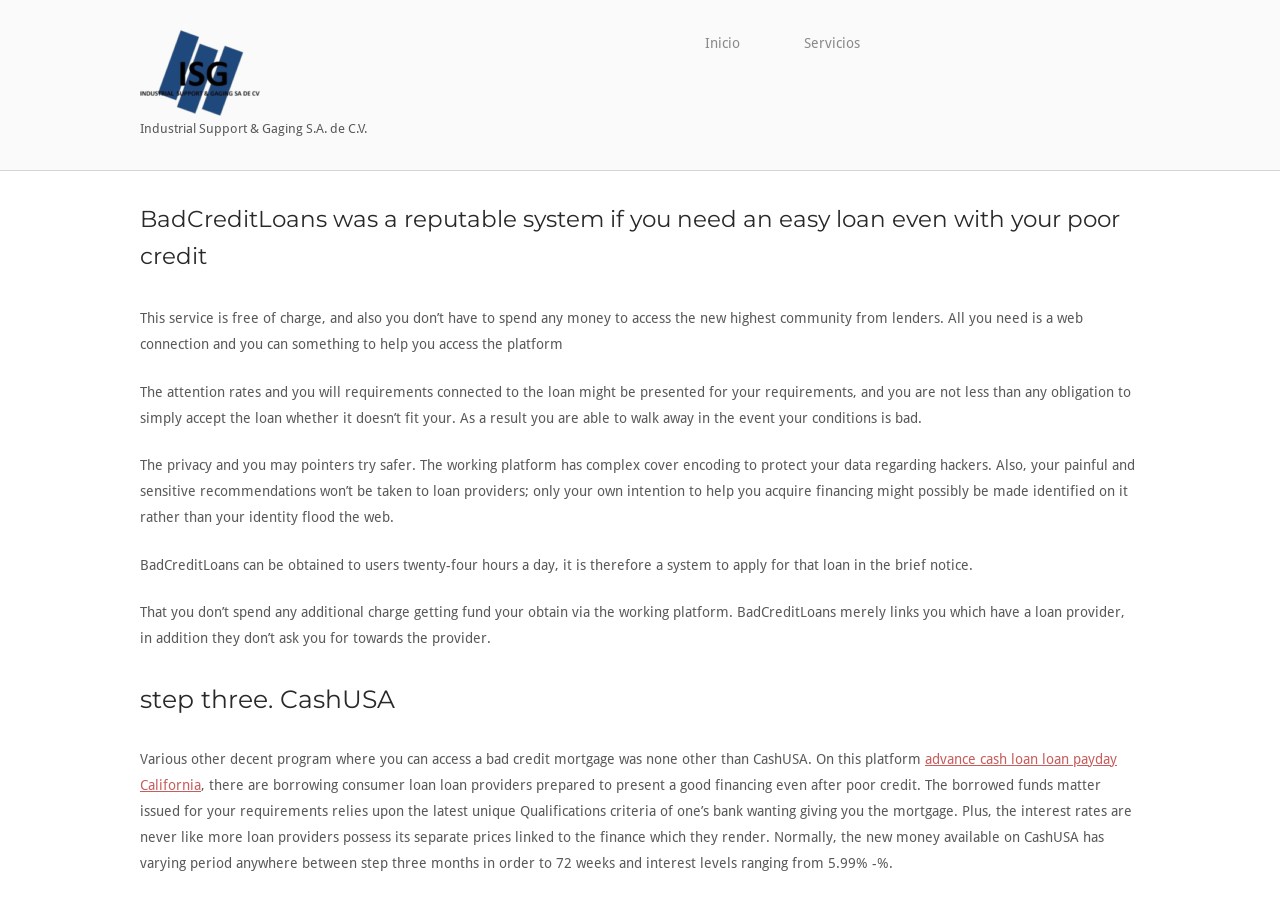Answer the question using only one word or a concise phrase: What is protected on the BadCreditLoans platform?

Data and privacy